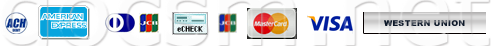Give a comprehensive caption for the image.

The image displays a set of payment option logos accepted by 50Tramadol.us, highlighting the various methods available for transactions. Included are well-known payment options such as ACH (Automated Clearing House), American Express, Diners Club, Echeck, JCB, Mastercard, Visa, and Western Union. This visual representation emphasizes the accessibility and flexibility provided to customers when purchasing medications from the site, ensuring they have multiple secure methods to complete their orders.